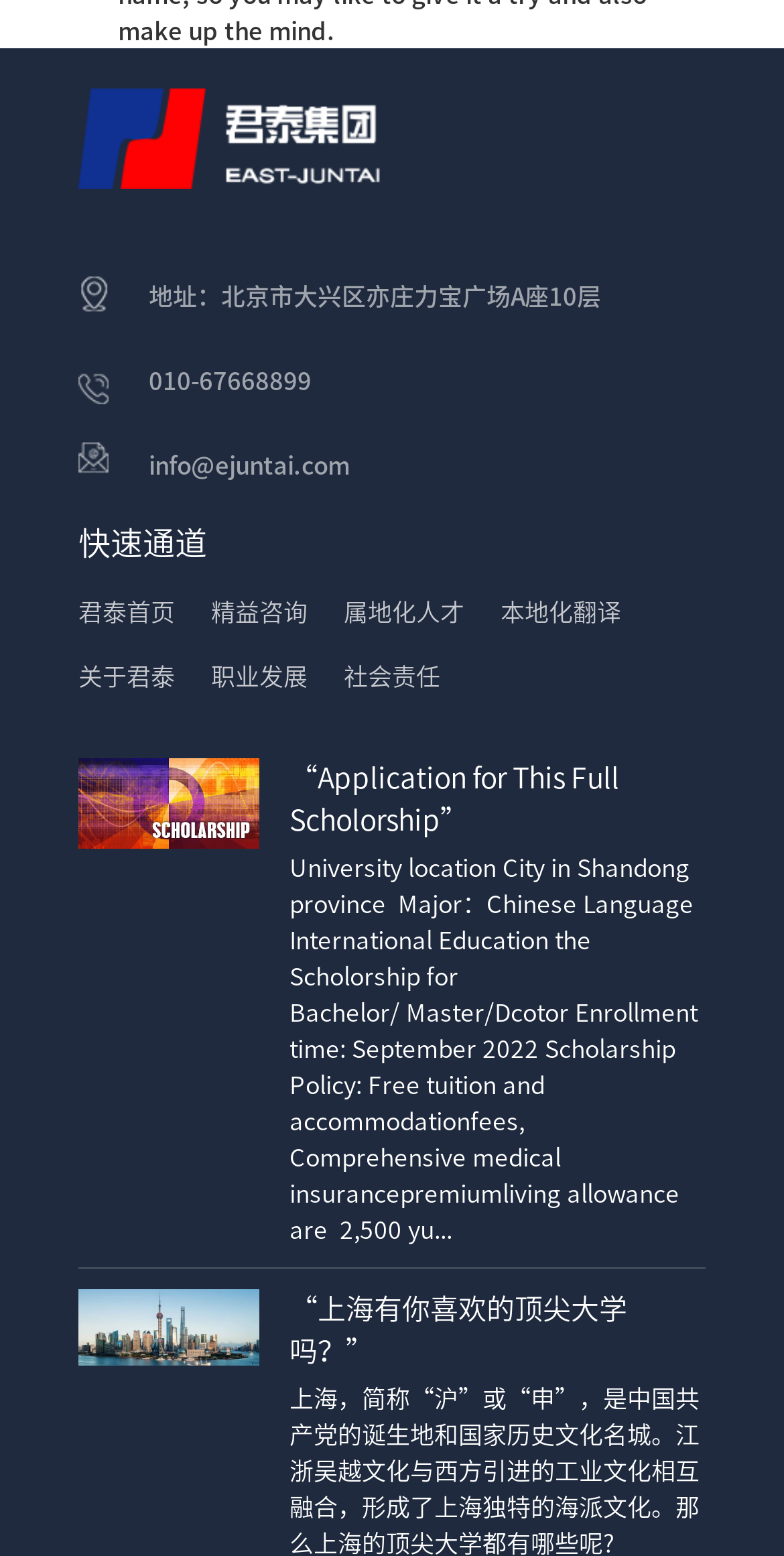Please provide a comprehensive response to the question below by analyzing the image: 
What is the address of the company?

I found the address by looking at the static text element that says '地址：北京市大兴区亦庄力宝广场A座10层'.